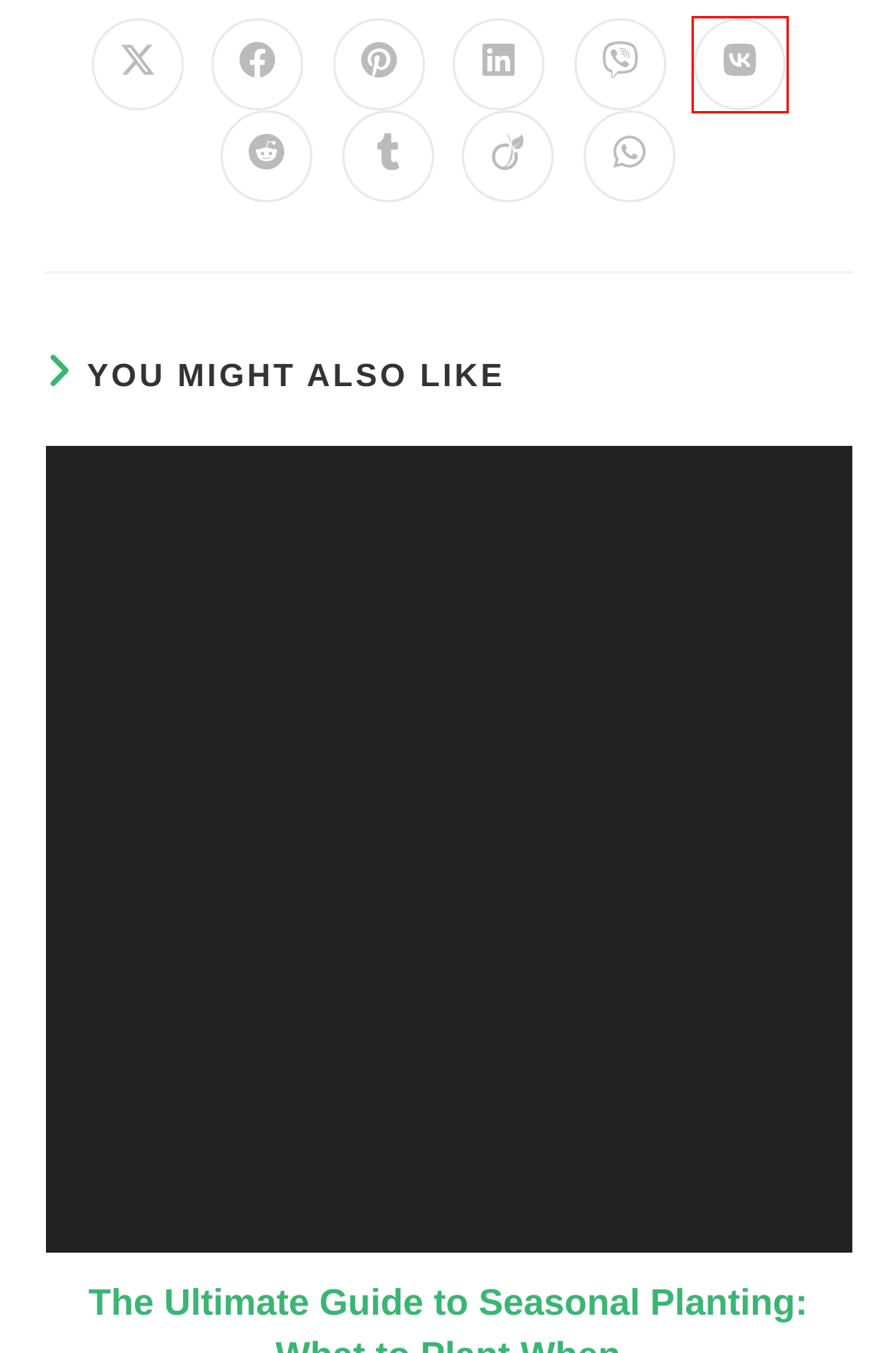With the provided screenshot showing a webpage and a red bounding box, determine which webpage description best fits the new page that appears after clicking the element inside the red box. Here are the options:
A. 10 Garden Design Ideas to Enhance Your Outdoor Space - Garden Geeks
B. Tyler Peterson, Author at Garden Geeks
C. VK | 登录
D. Privacy Policy - Garden Geeks
E. The Best Indoor Plants for Beginners: Easy-to-Care-for Options - Garden Geeks
F. Garden Geeks - A place where gardening and home improvement enthusiasts come together.
G. Innovative Design Ideas for Modern Homes - Garden Geeks
H. The Ultimate Guide to Seasonal Planting: What to Plant When - Garden Geeks

C